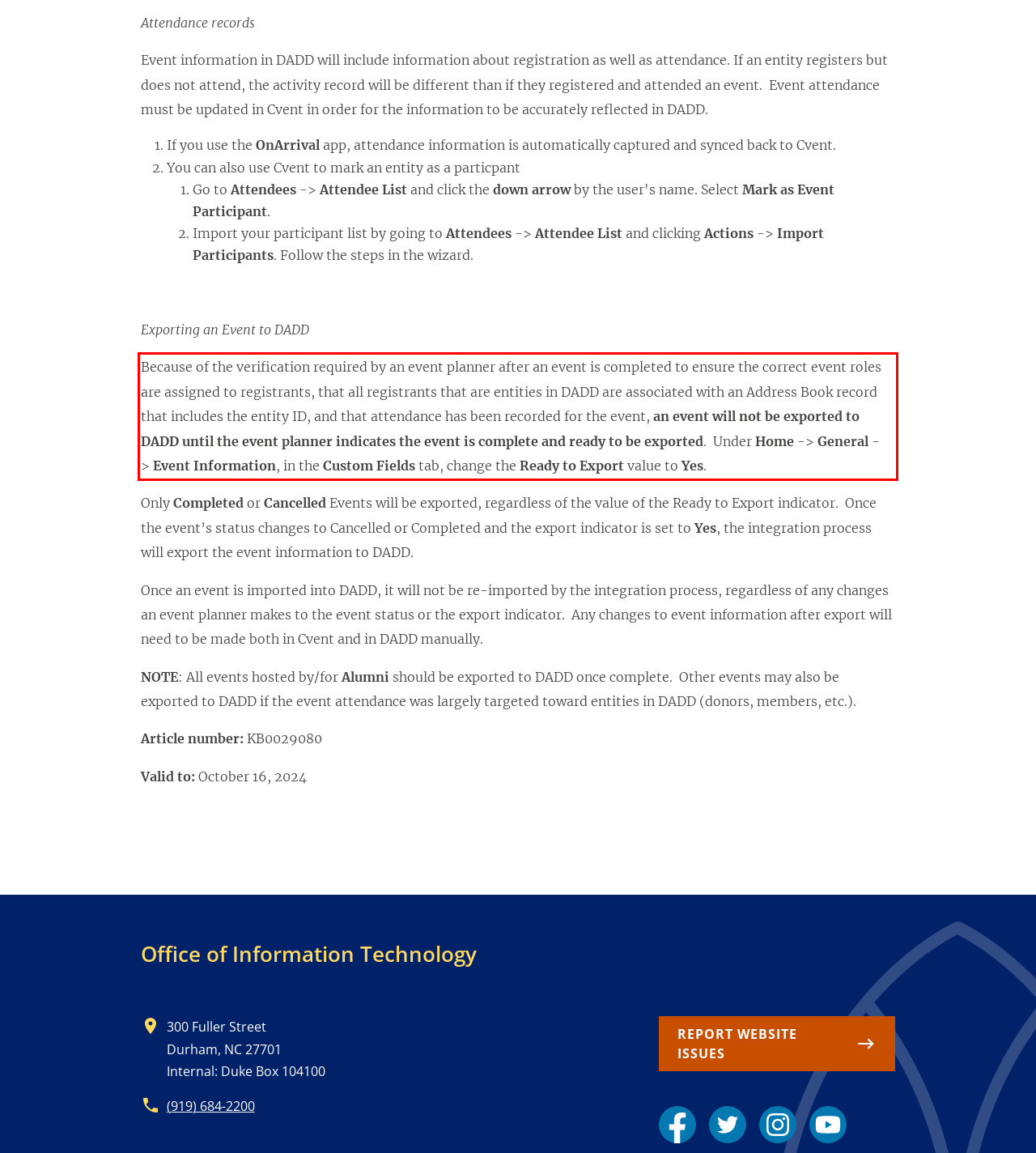By examining the provided screenshot of a webpage, recognize the text within the red bounding box and generate its text content.

Because of the verification required by an event planner after an event is completed to ensure the correct event roles are assigned to registrants, that all registrants that are entities in DADD are associated with an Address Book record that includes the entity ID, and that attendance has been recorded for the event, an event will not be exported to DADD until the event planner indicates the event is complete and ready to be exported. Under Home -> General -> Event Information, in the Custom Fields tab, change the Ready to Export value to Yes.